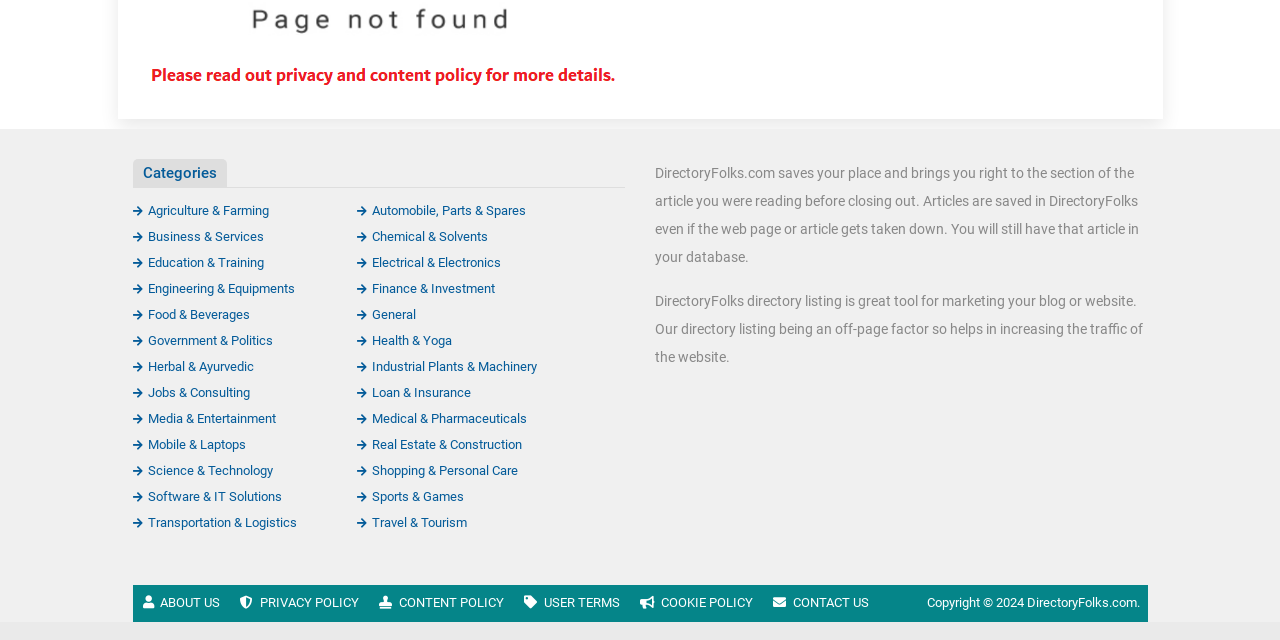Using the description "Industrial Plants & Machinery", predict the bounding box of the relevant HTML element.

[0.279, 0.561, 0.42, 0.584]